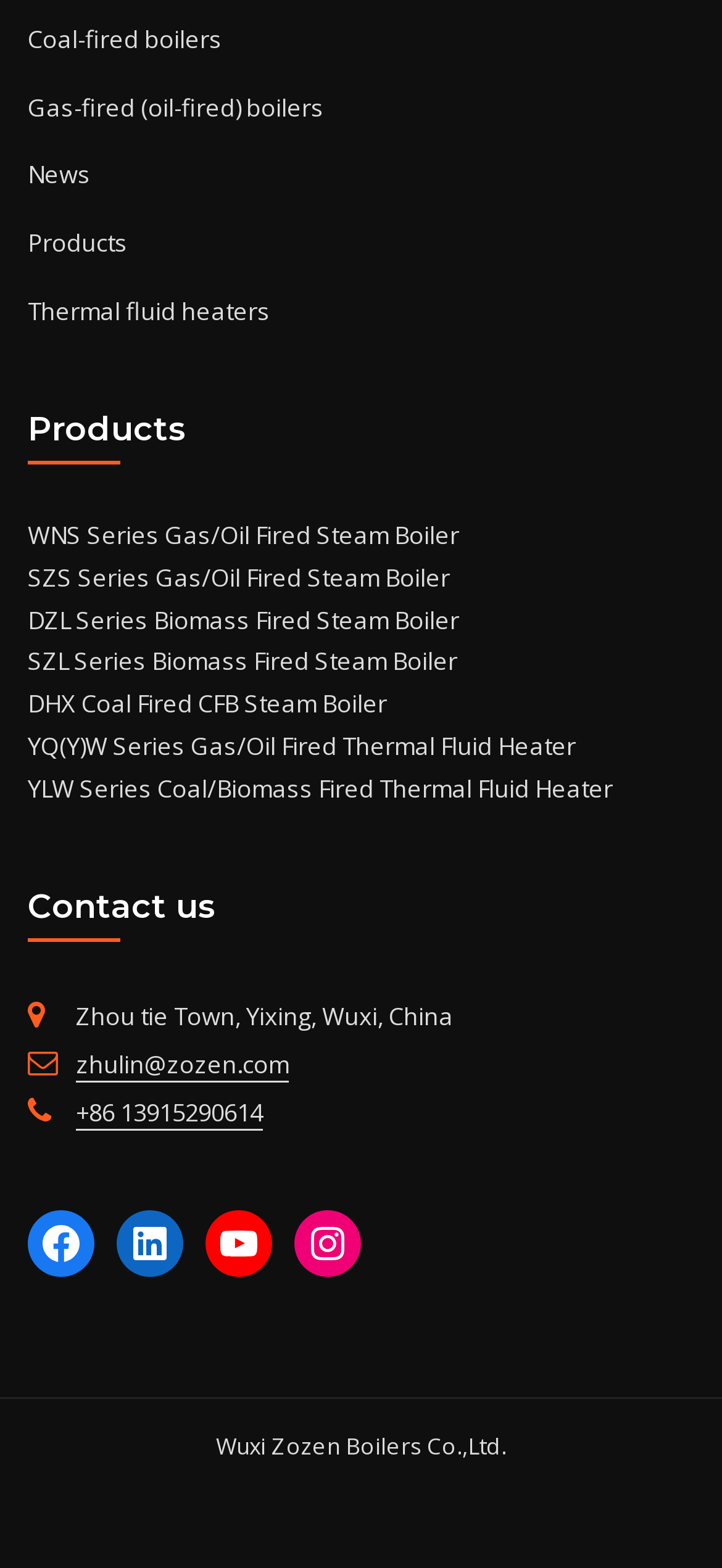What is the company name mentioned on the webpage?
Based on the image, give a one-word or short phrase answer.

Wuxi Zozen Boilers Co.,Ltd.